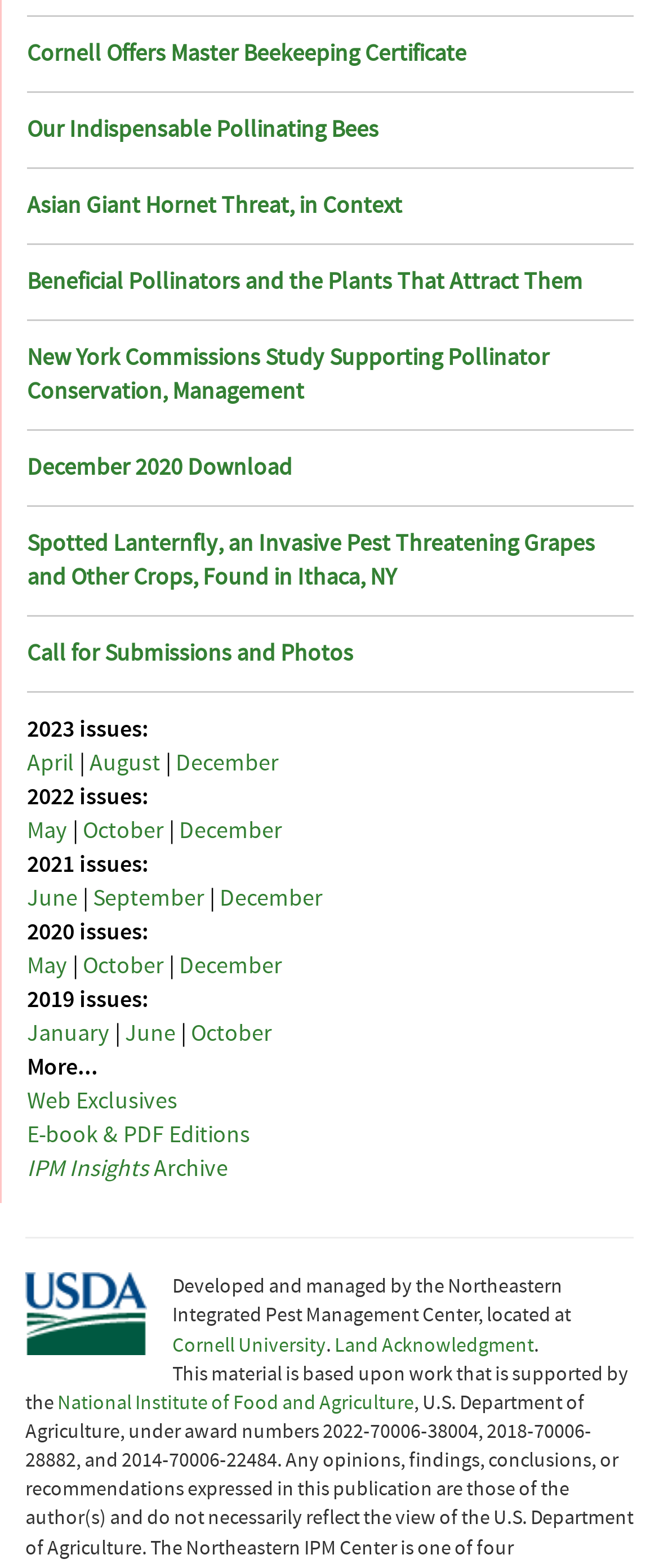Respond to the question below with a single word or phrase:
How many links are there in the webpage?

24